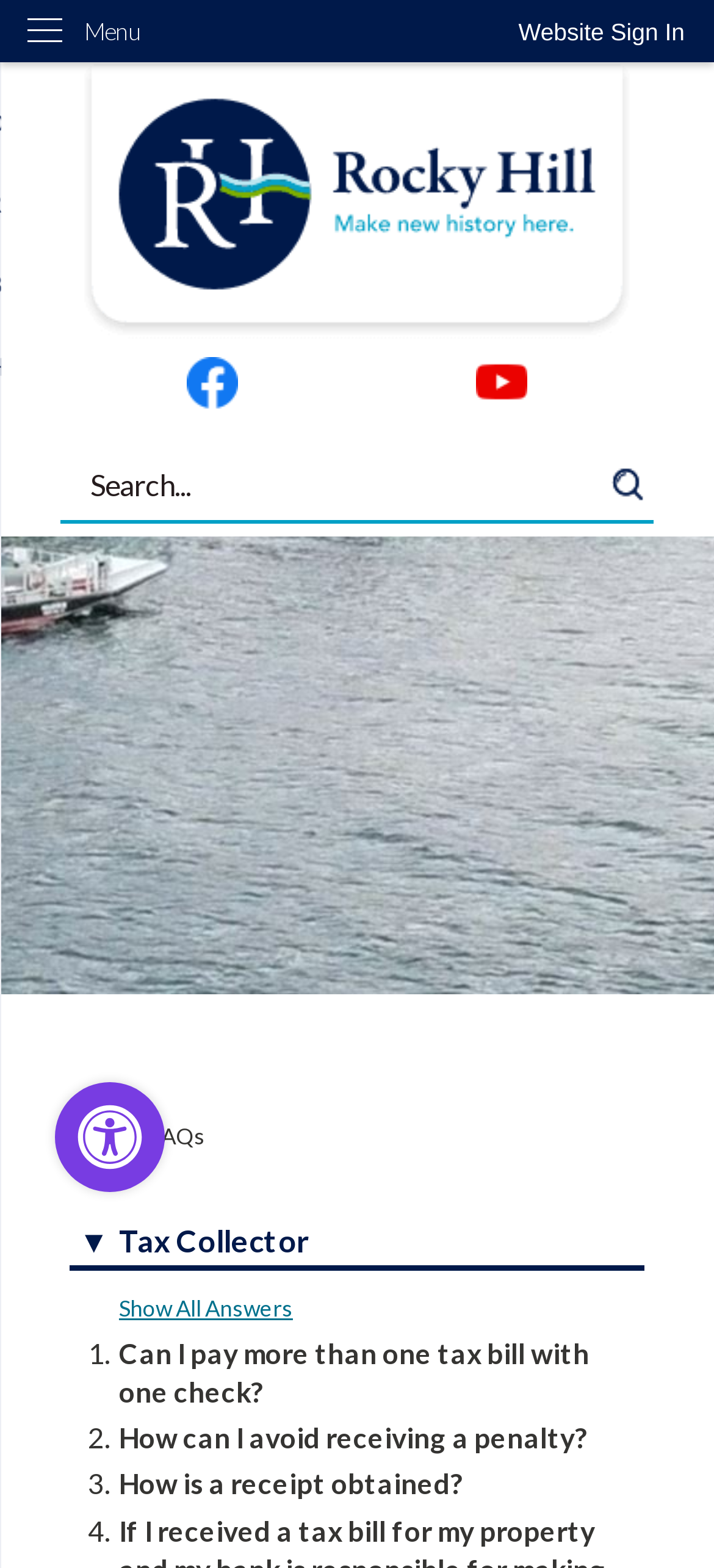Pinpoint the bounding box coordinates of the element to be clicked to execute the instruction: "Go to the 'Home page'".

[0.039, 0.041, 0.961, 0.218]